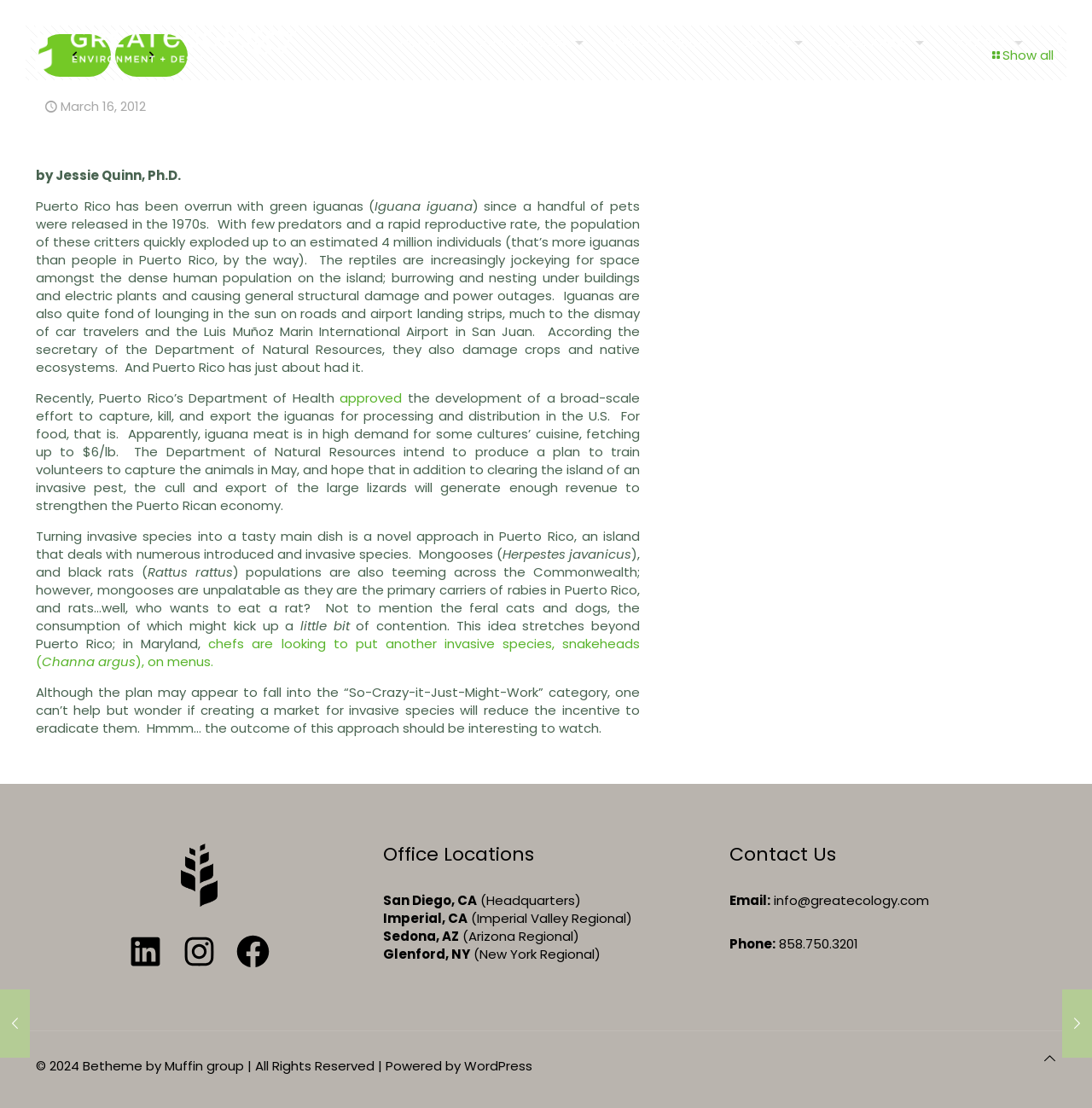Can you show the bounding box coordinates of the region to click on to complete the task described in the instruction: "contact using the 'Contact' link"?

[0.854, 0.0, 0.945, 0.077]